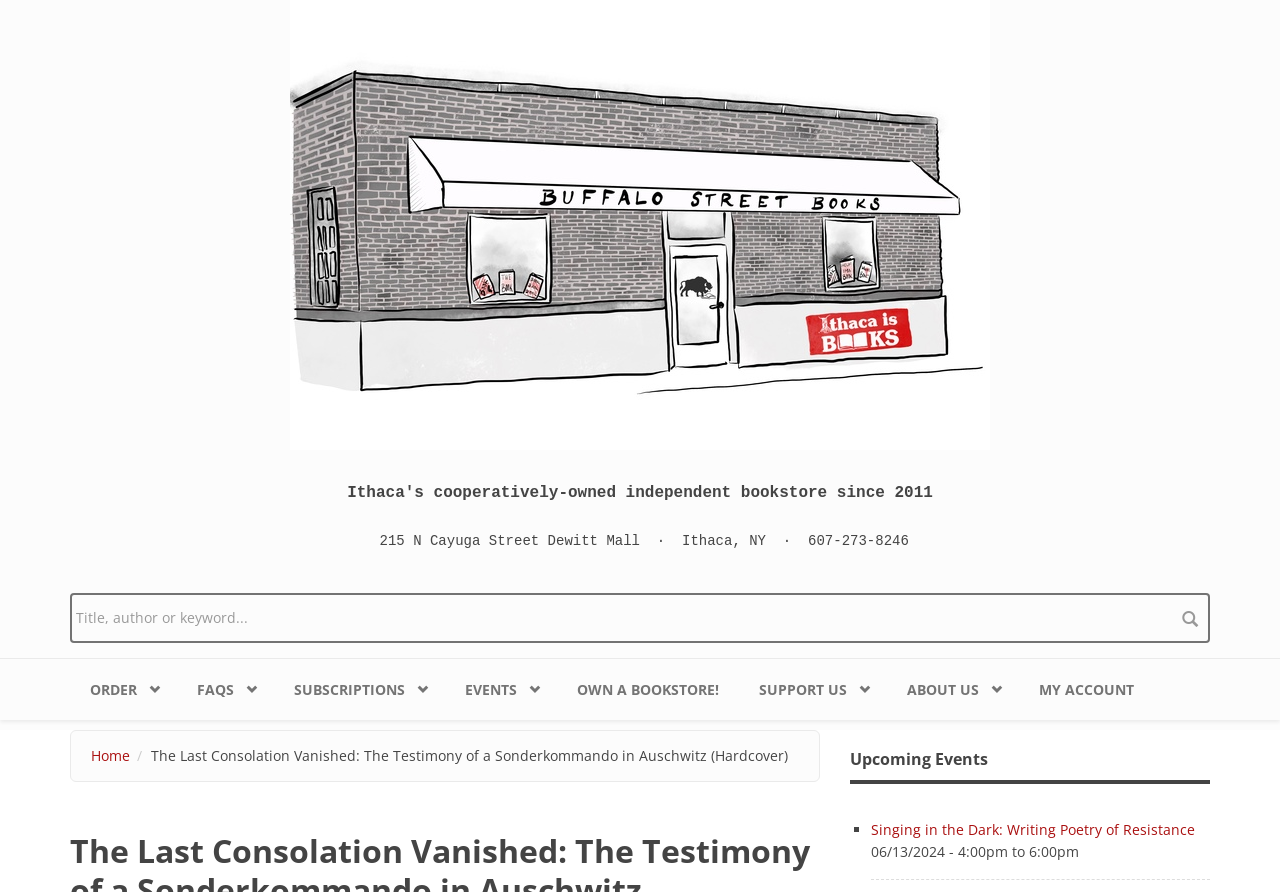Please identify the bounding box coordinates of the clickable region that I should interact with to perform the following instruction: "Go to the home page". The coordinates should be expressed as four float numbers between 0 and 1, i.e., [left, top, right, bottom].

[0.071, 0.836, 0.102, 0.857]